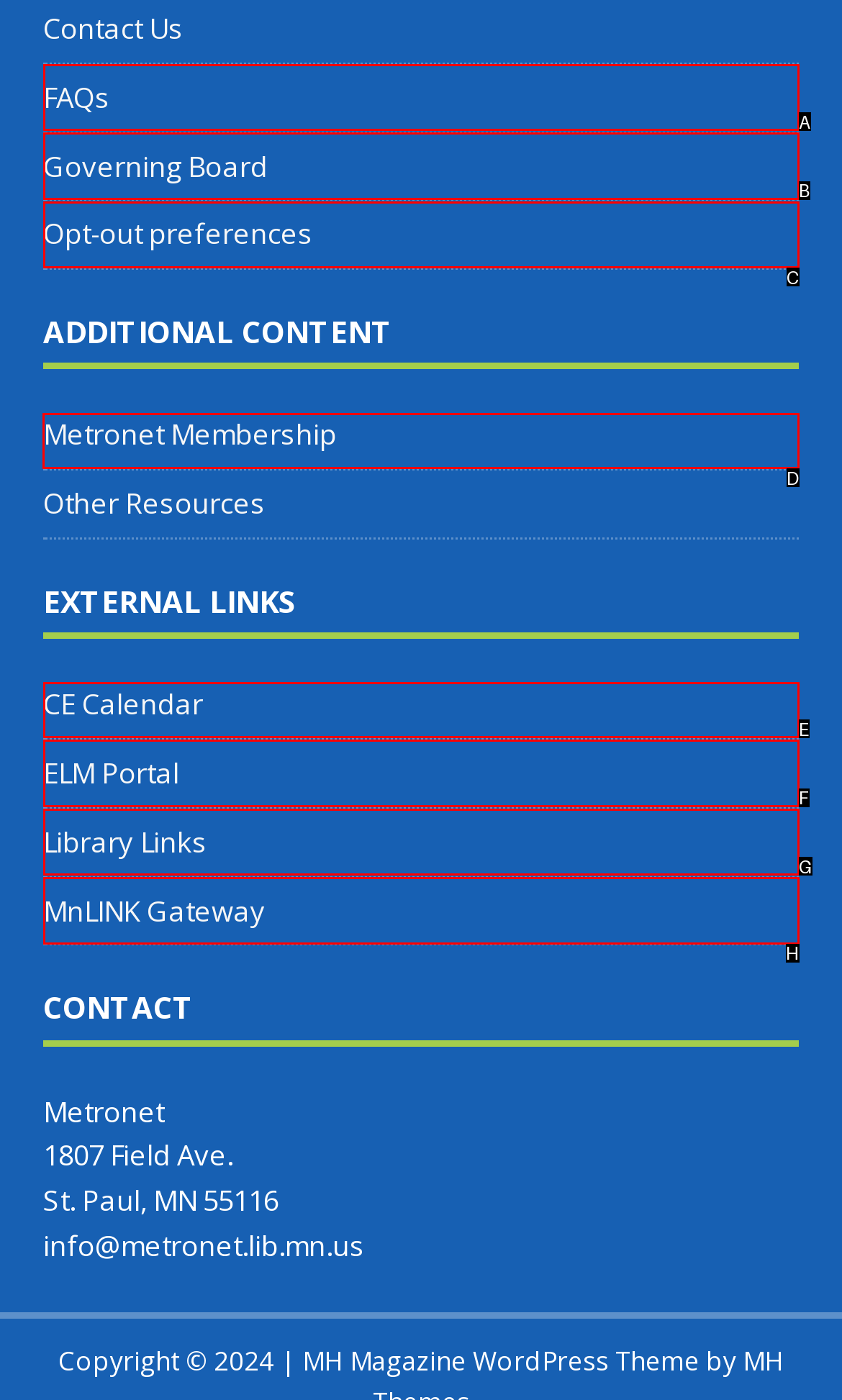Determine the letter of the element to click to accomplish this task: Explore Metronet Membership. Respond with the letter.

D